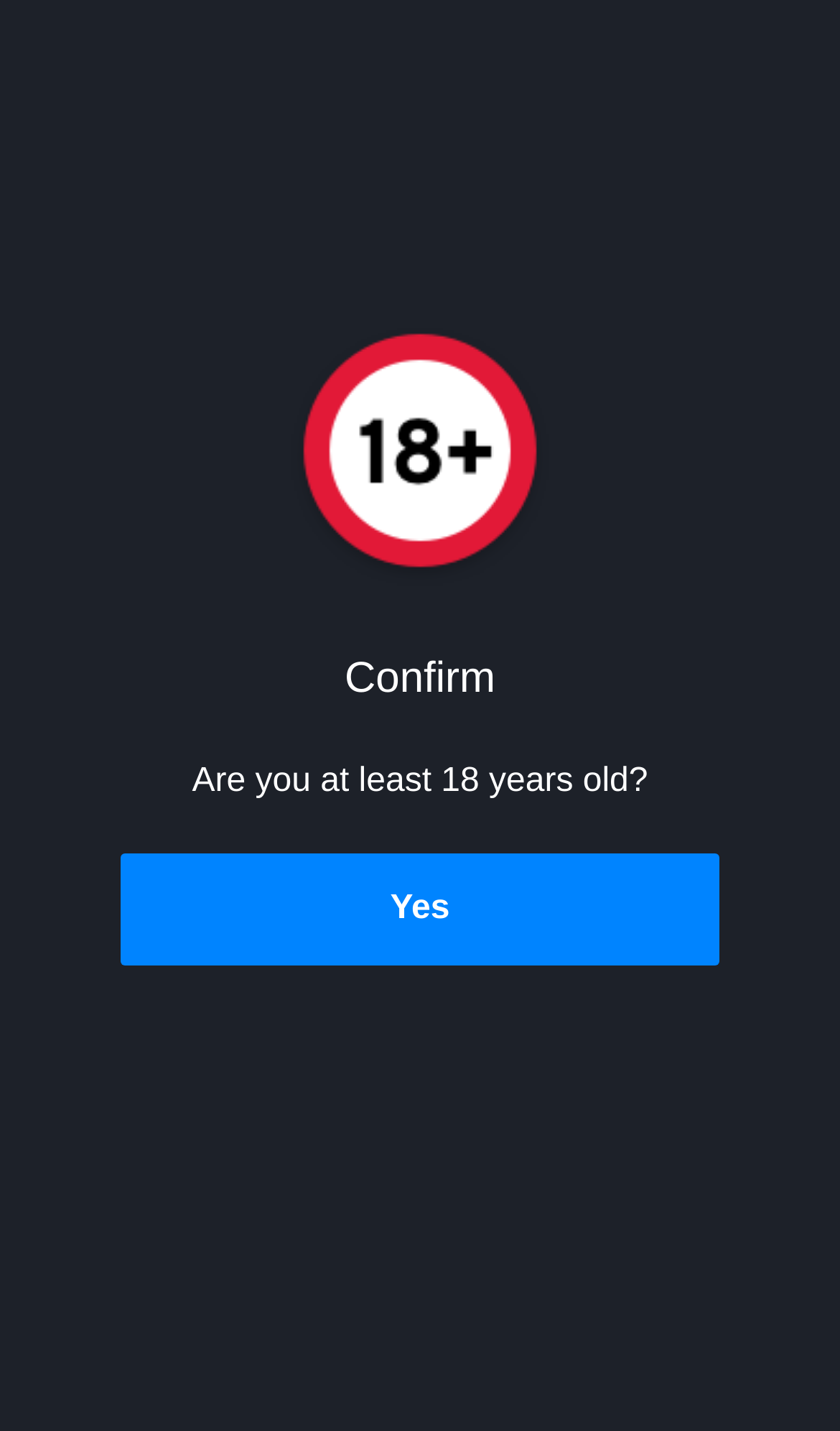Summarize the contents and layout of the webpage in detail.

The webpage is titled "Confirm" and appears to be a simple page with a clear purpose. At the top, there is a header section that spans the full width of the page. Within this header, there is a prominent heading that reads "Confirm". 

Below the header, there is a question posed in a static text element, "Are you at least 18 years old?", which is centered on the page. 

Underneath the question, there is a button labeled "Yes" that takes up most of the page's width, positioned near the center of the page. This button is contained within a link element that spans the full width of the page.